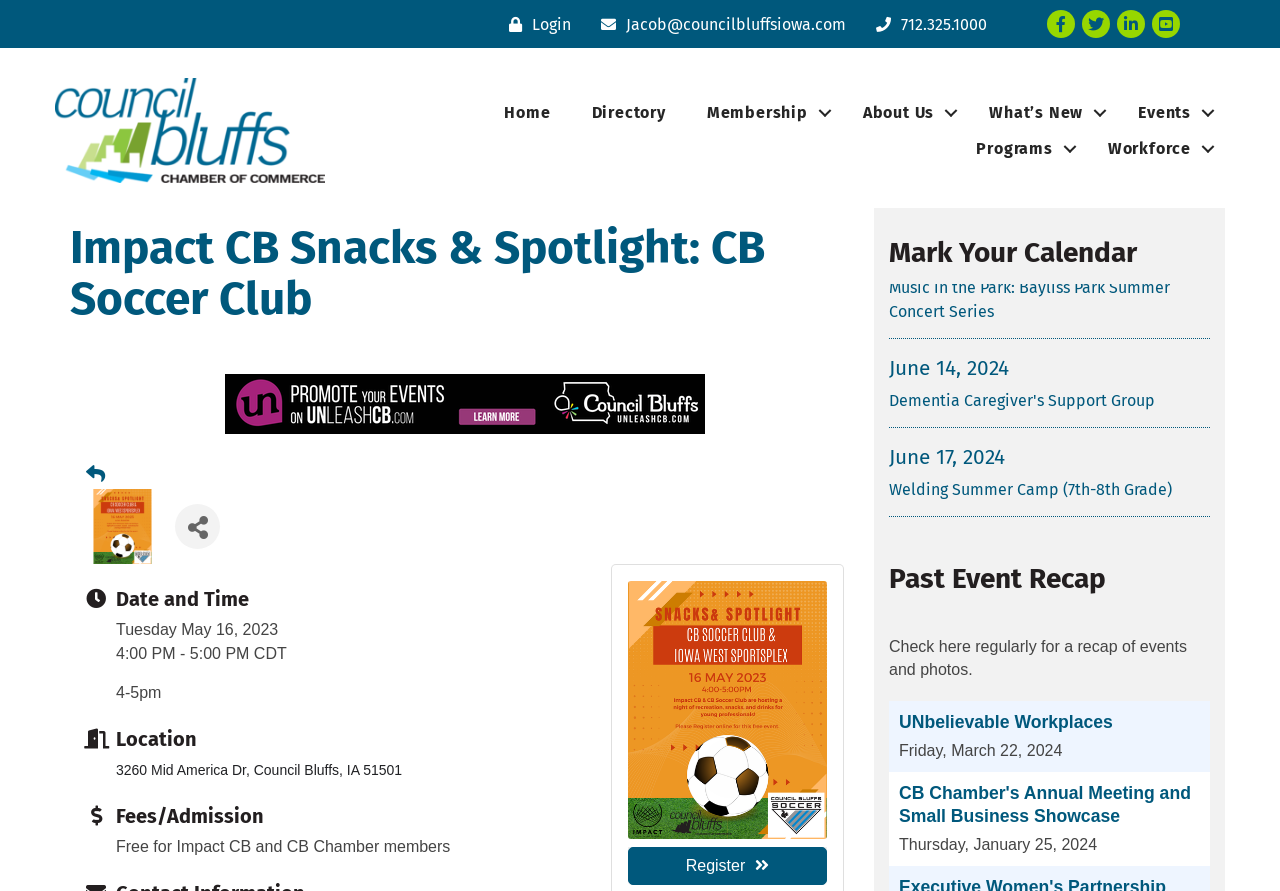Using the information in the image, give a detailed answer to the following question: What is the location of the Impact CB Snacks & Spotlight event?

I found the answer by looking at the location section of the webpage, which is indicated by the heading ' Location'. The static text '3260 Mid America Dr, Council Bluffs, IA 51501' is located below this heading, which provides the answer to the question.